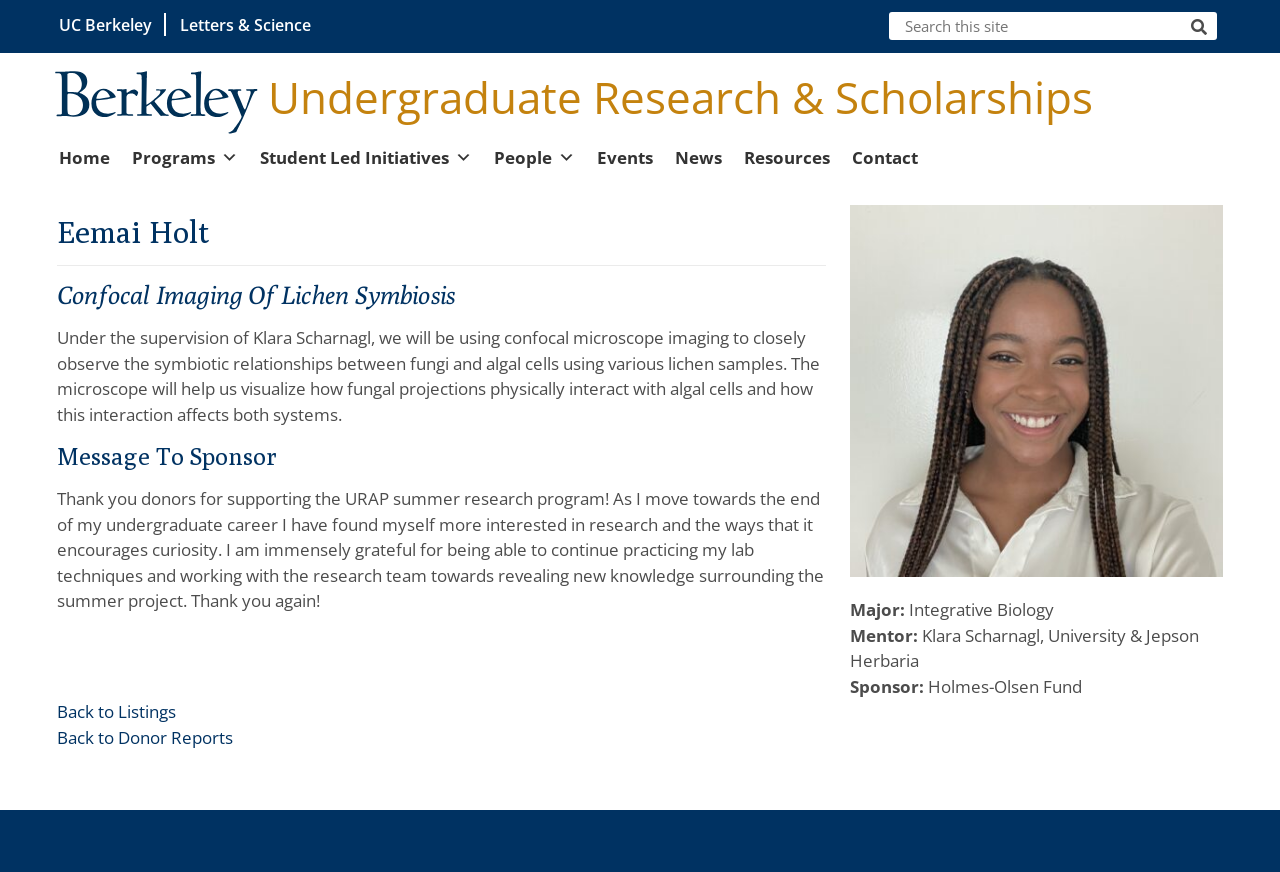Please determine the bounding box of the UI element that matches this description: Undergraduate Research & Scholarships. The coordinates should be given as (top-left x, top-left y, bottom-right x, bottom-right y), with all values between 0 and 1.

[0.21, 0.076, 0.854, 0.145]